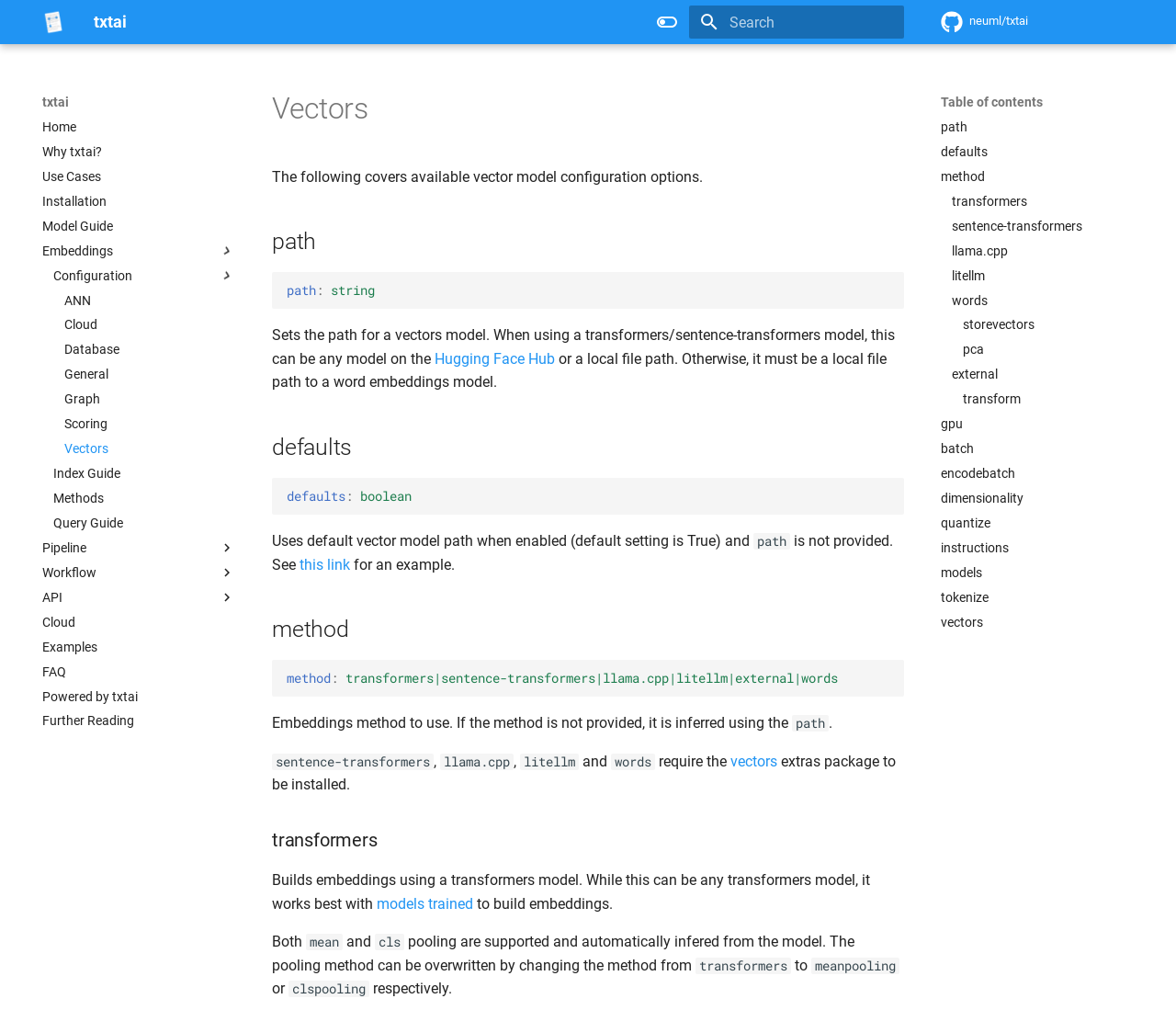Please specify the bounding box coordinates in the format (top-left x, top-left y, bottom-right x, bottom-right y), with values ranging from 0 to 1. Identify the bounding box for the UI component described as follows: Contact Us

None